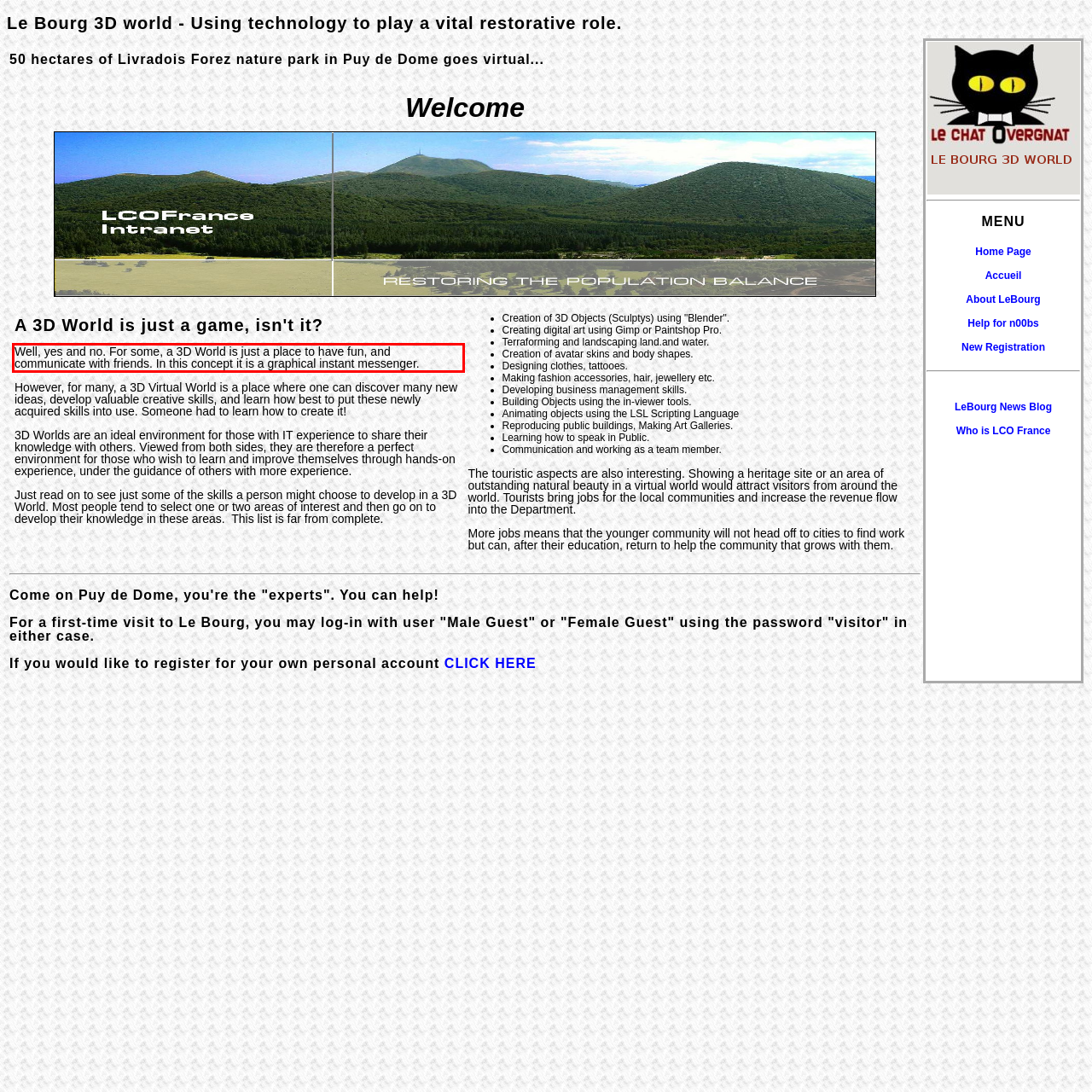Given a webpage screenshot with a red bounding box, perform OCR to read and deliver the text enclosed by the red bounding box.

Well, yes and no. For some, a 3D World is just a place to have fun, and communicate with friends. In this concept it is a graphical instant messenger.